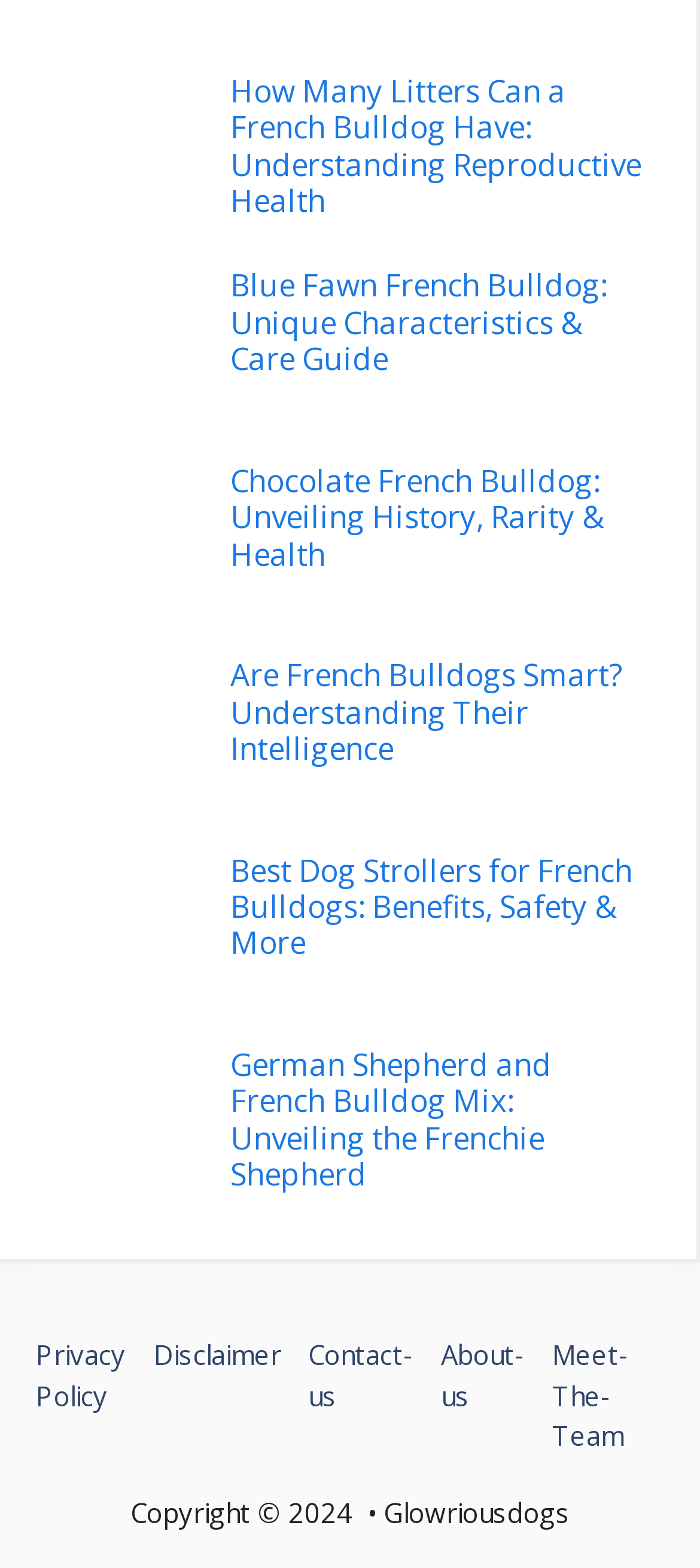What is the theme of the images on the webpage?
Please provide a comprehensive answer based on the visual information in the image.

All the images on the webpage appear to be related to French Bulldogs, showcasing different aspects of the breed, such as their appearance, health, and care.